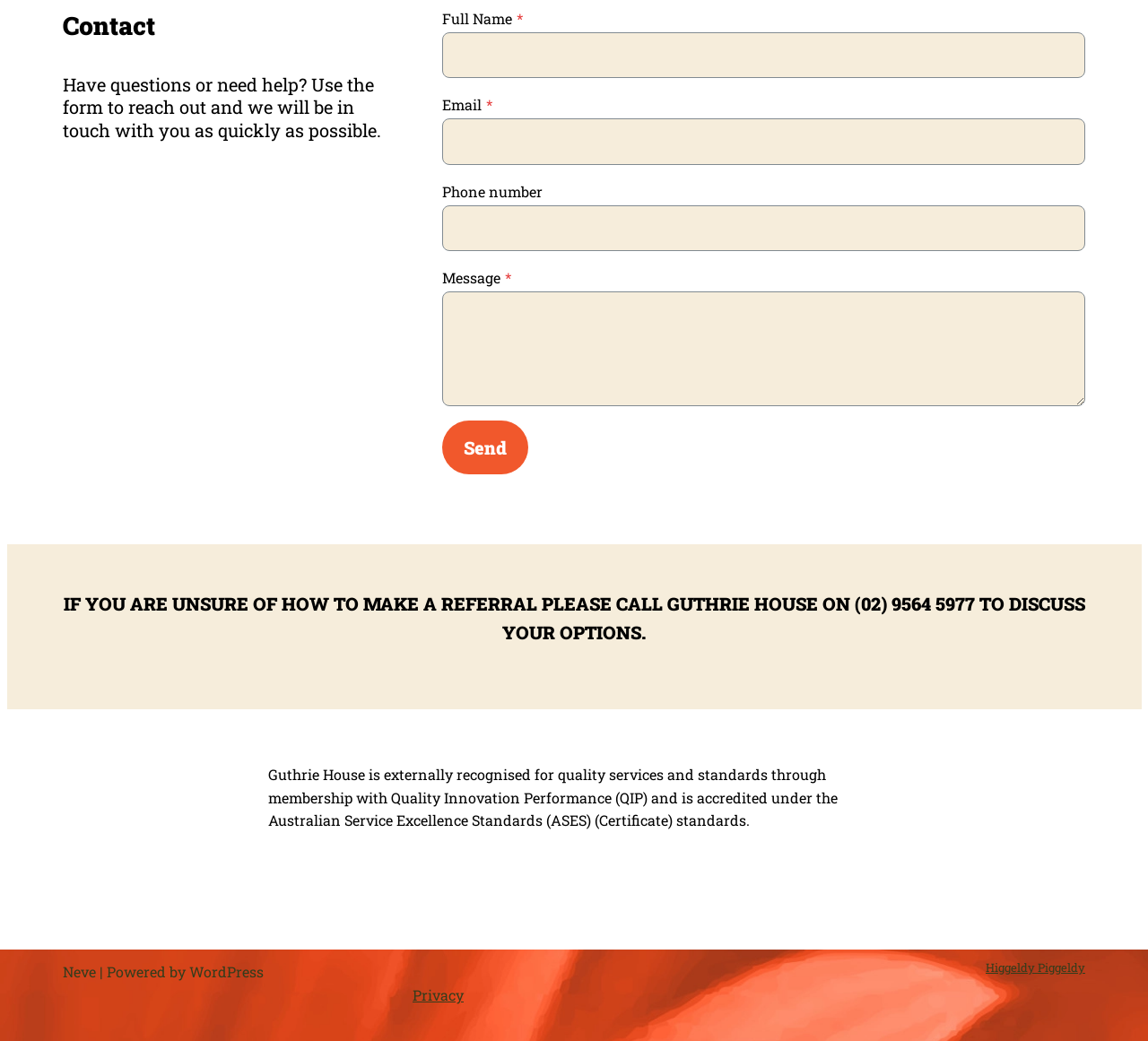From the details in the image, provide a thorough response to the question: What is the required information to send a message?

The required information to send a message is Full Name, Email, and Message, as indicated by the asterisk symbol (*) next to each of these fields in the form.